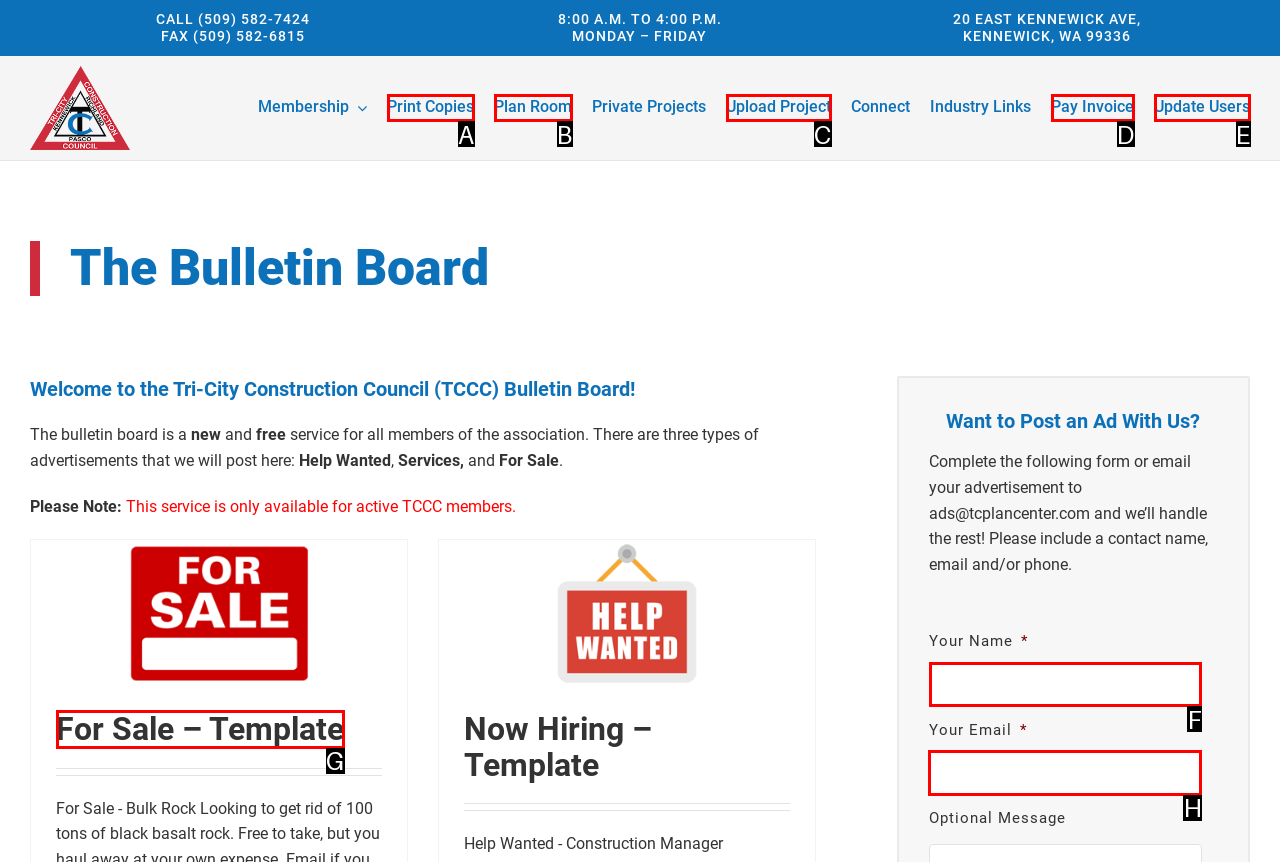From the given options, choose the one to complete the task: Fill in the Your Name field
Indicate the letter of the correct option.

F